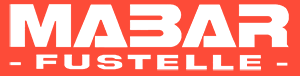Provide a thorough description of the image, including all visible elements.

The image features the logo of "Mabar Fustelle," a prominent company recognized for its expertise in manufacturing dies for various applications. The logo prominently displays the name "MABAR" in bold, white lettering on a vibrant red background, with "FUSTELLE" positioned below in an equally striking font. This visual identity represents the company's dedication to quality and innovation in the tooling industry, specifically focusing on dies used in manufacturing processes across a variety of sectors. Mabar Fustelle has been a trusted name for over thirty years, indicating its established presence and reliability in the market.